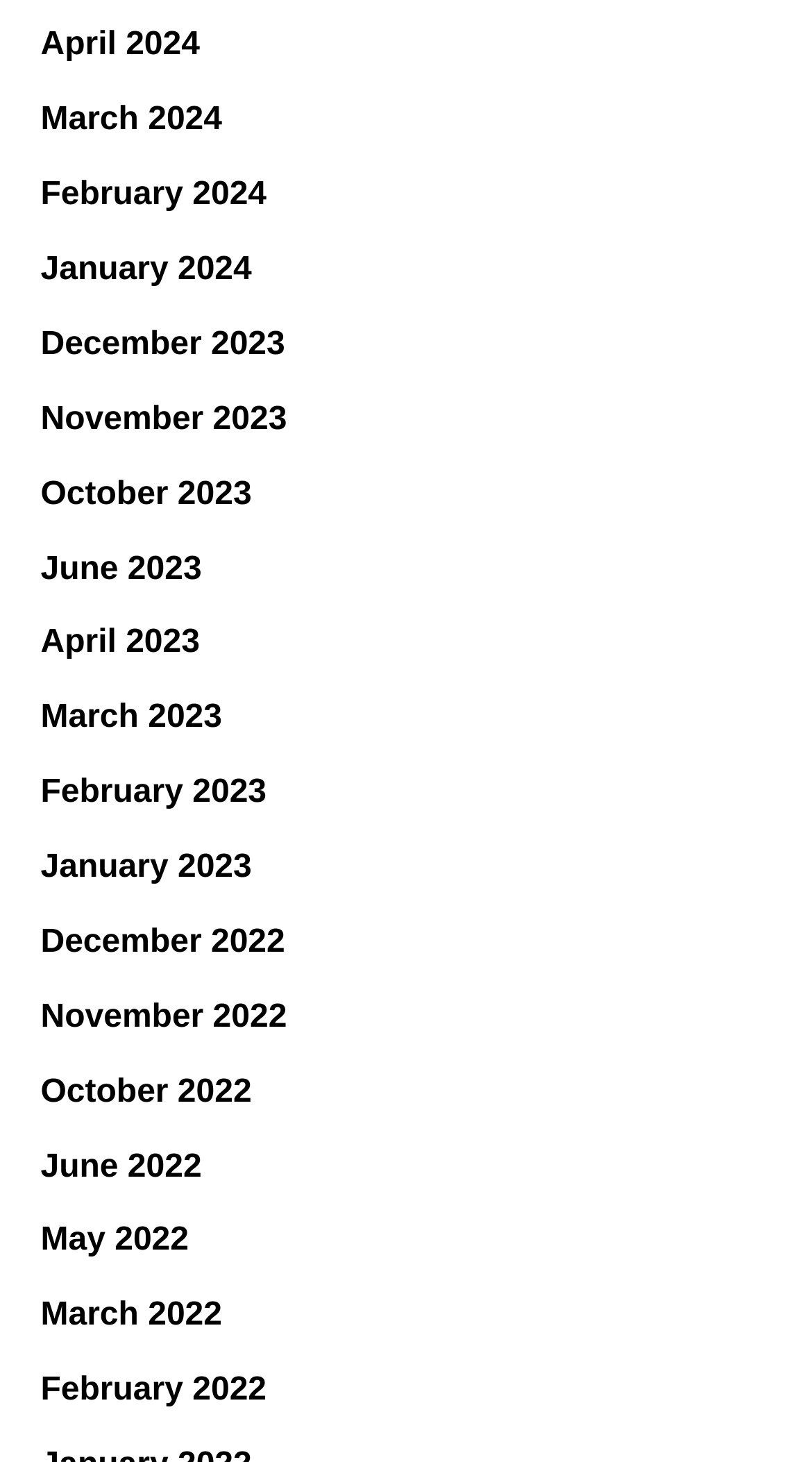Identify the bounding box coordinates of the element that should be clicked to fulfill this task: "view April 2024". The coordinates should be provided as four float numbers between 0 and 1, i.e., [left, top, right, bottom].

[0.05, 0.019, 0.246, 0.043]